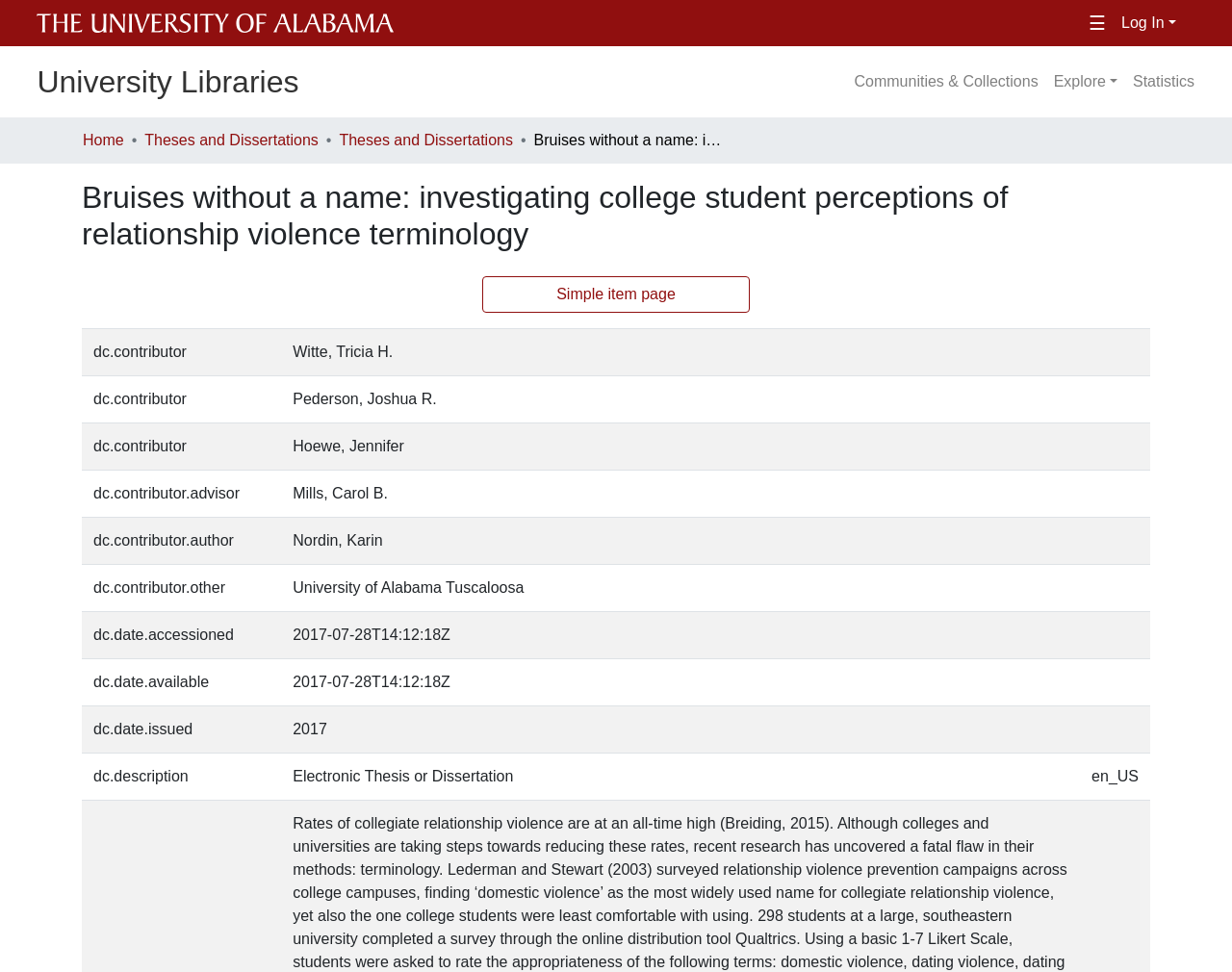What is the name of the university?
Provide a comprehensive and detailed answer to the question.

I found the answer by looking at the link element with the text 'The University of Alabama' at the top of the webpage.